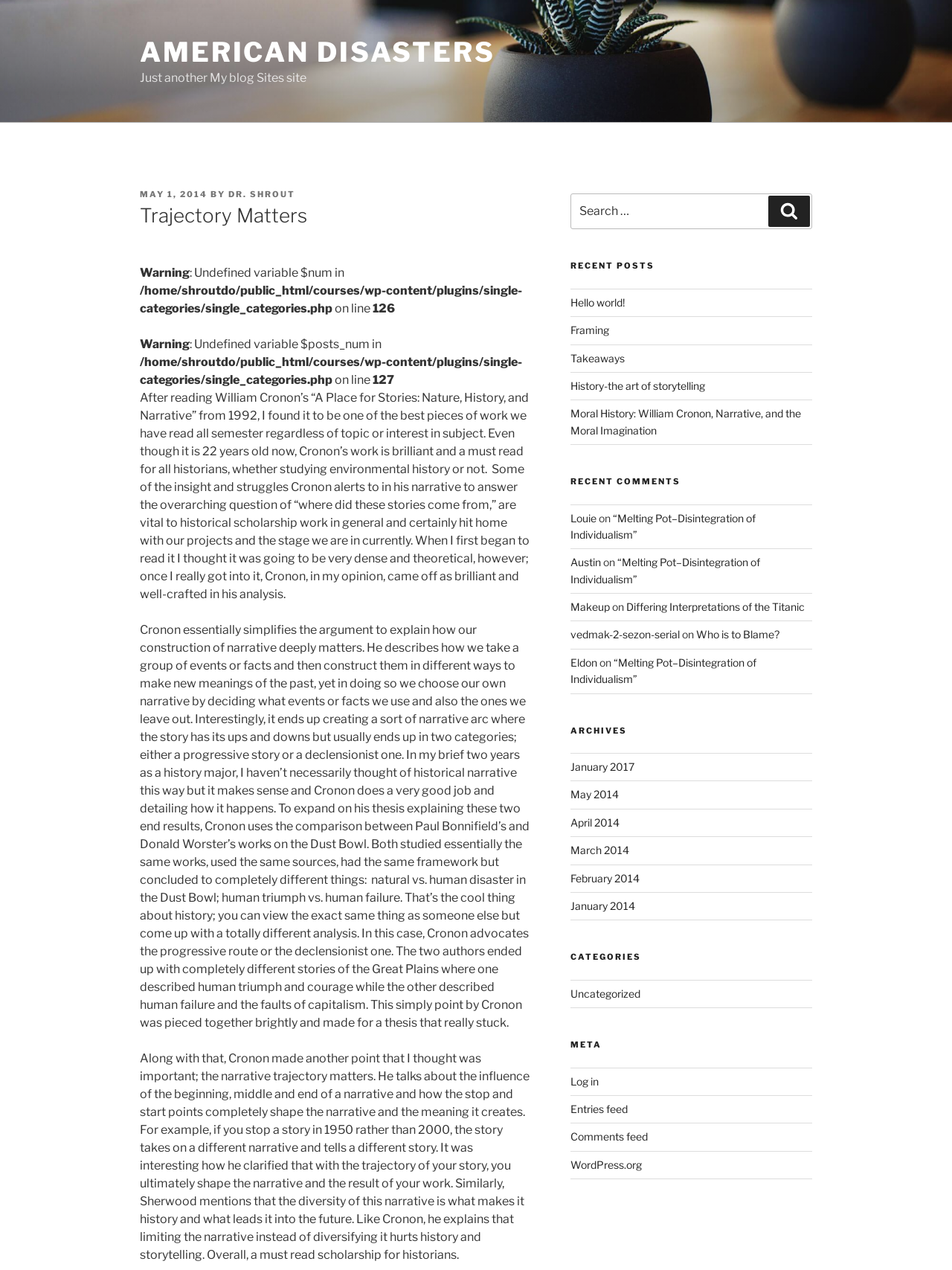Could you provide the bounding box coordinates for the portion of the screen to click to complete this instruction: "Log in to the website"?

[0.599, 0.846, 0.629, 0.856]